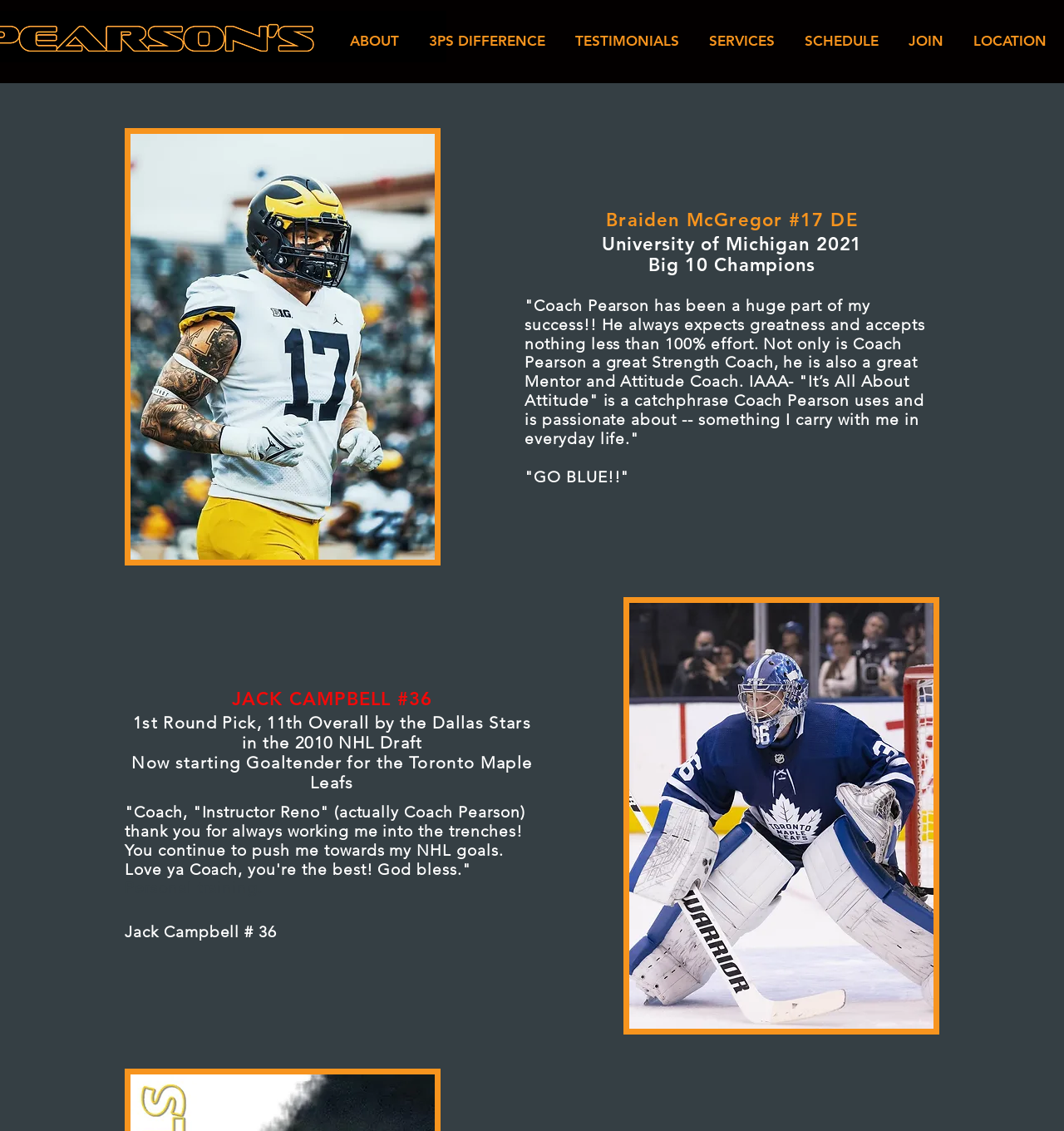What is the sport played by Braiden McGregor?
Please use the image to provide an in-depth answer to the question.

I found the answer by examining the text associated with the element 'Braiden McGregor #17 DE', which suggests that Braiden McGregor is a football player, specifically a defensive end.